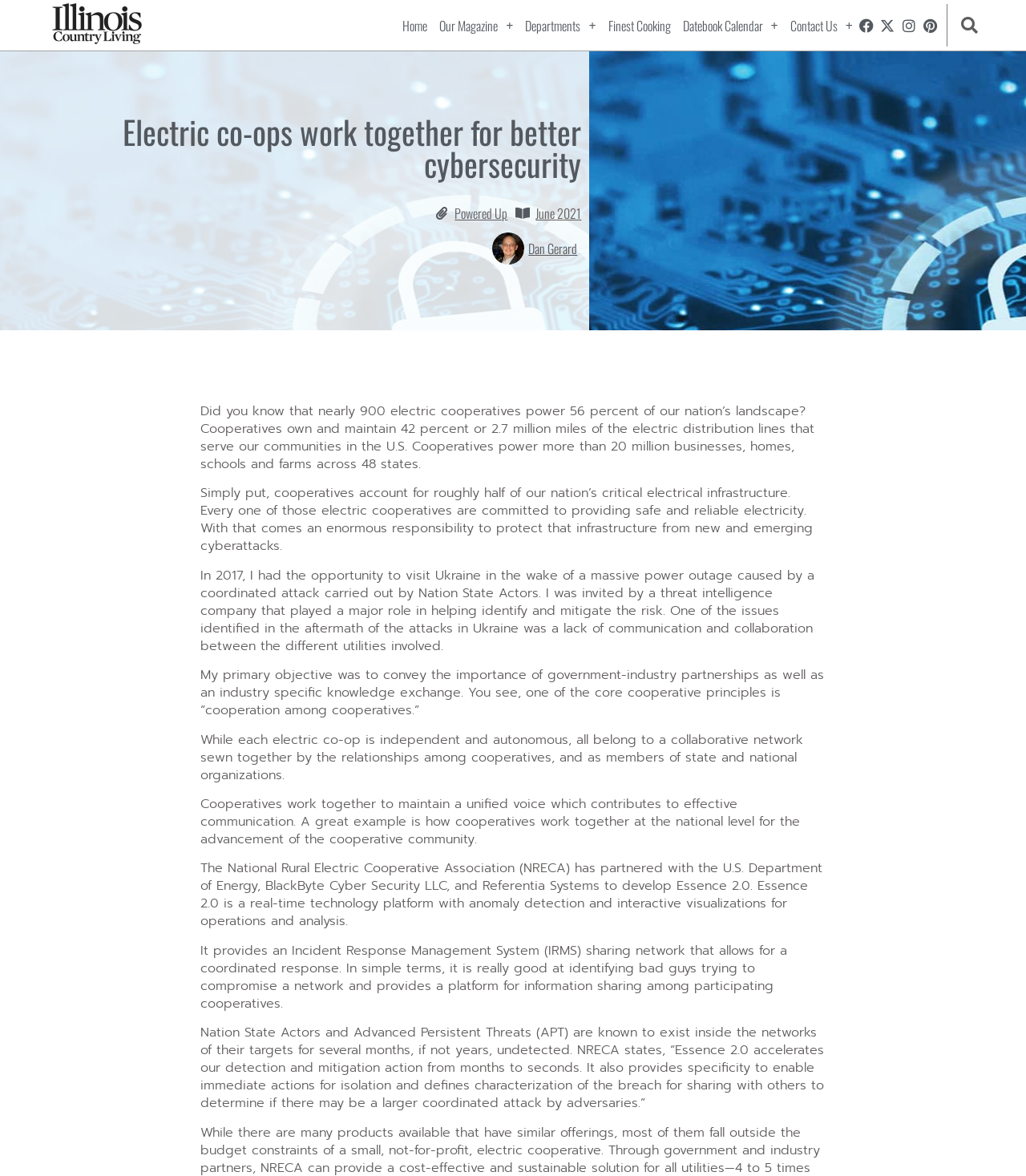Provide the bounding box coordinates of the area you need to click to execute the following instruction: "Check the 'Facebook' social media link".

[0.836, 0.014, 0.853, 0.029]